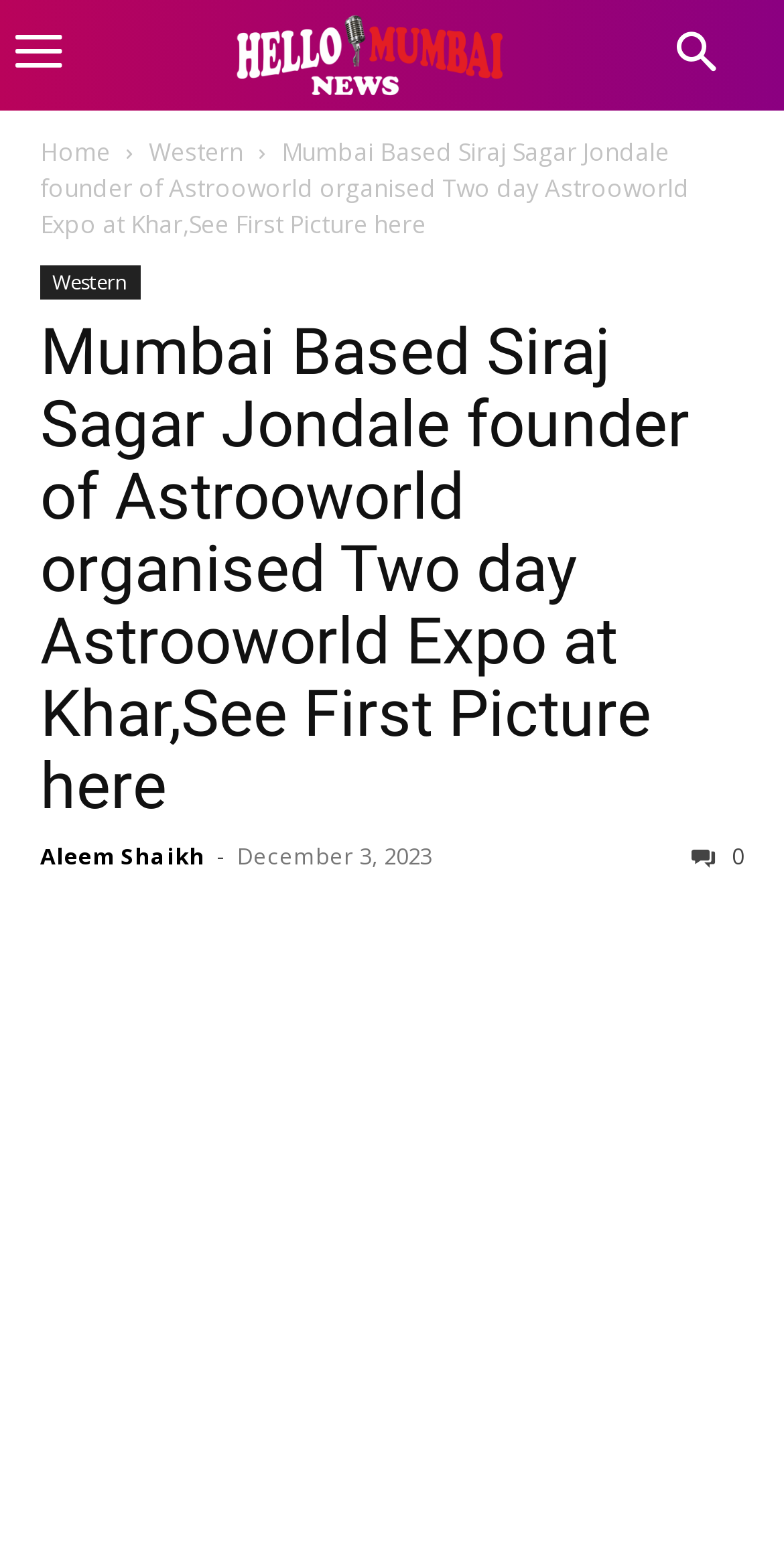Based on the image, provide a detailed and complete answer to the question: 
What is the name of the person mentioned alongside Siraj Sagar Jondale?

The answer can be found in the link element which is located inside the header element and has a bounding box coordinate of [0.051, 0.541, 0.262, 0.561]. The link text is 'Aleem Shaikh'.